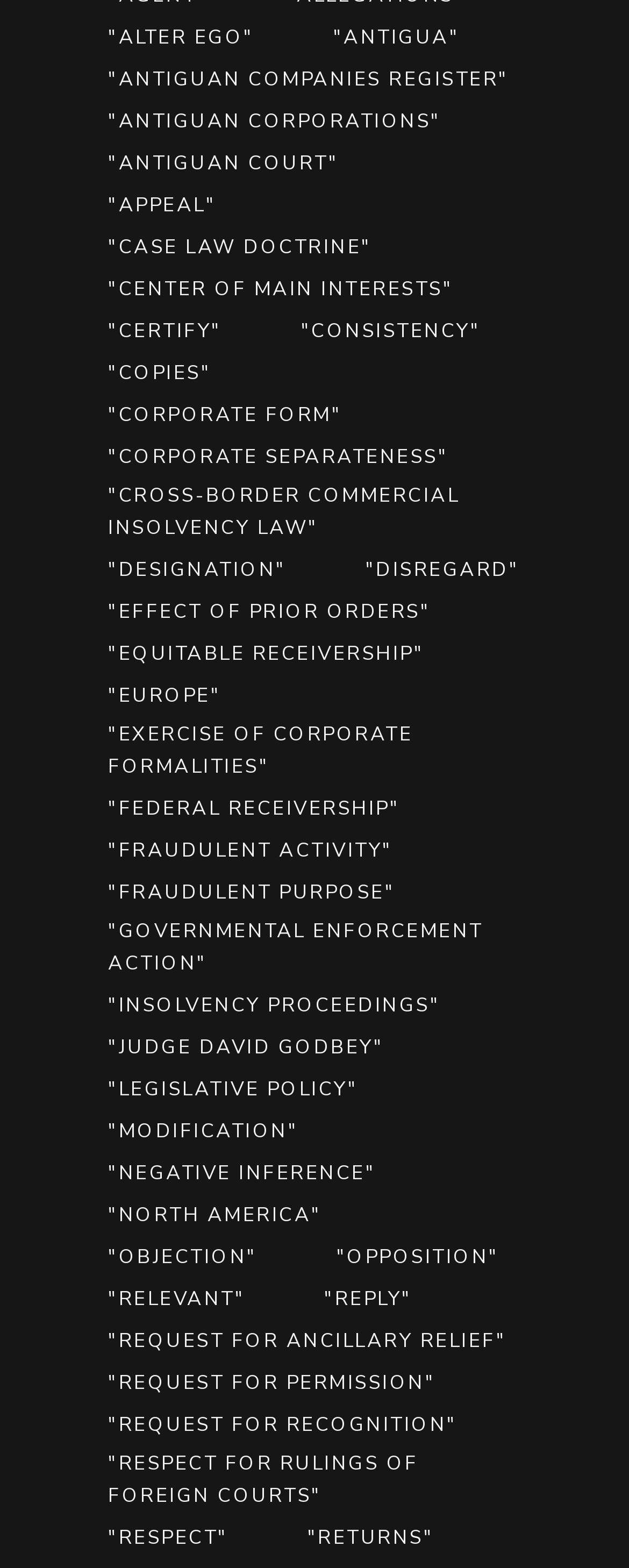What is the first link on the webpage?
Provide a one-word or short-phrase answer based on the image.

ALTER EGO